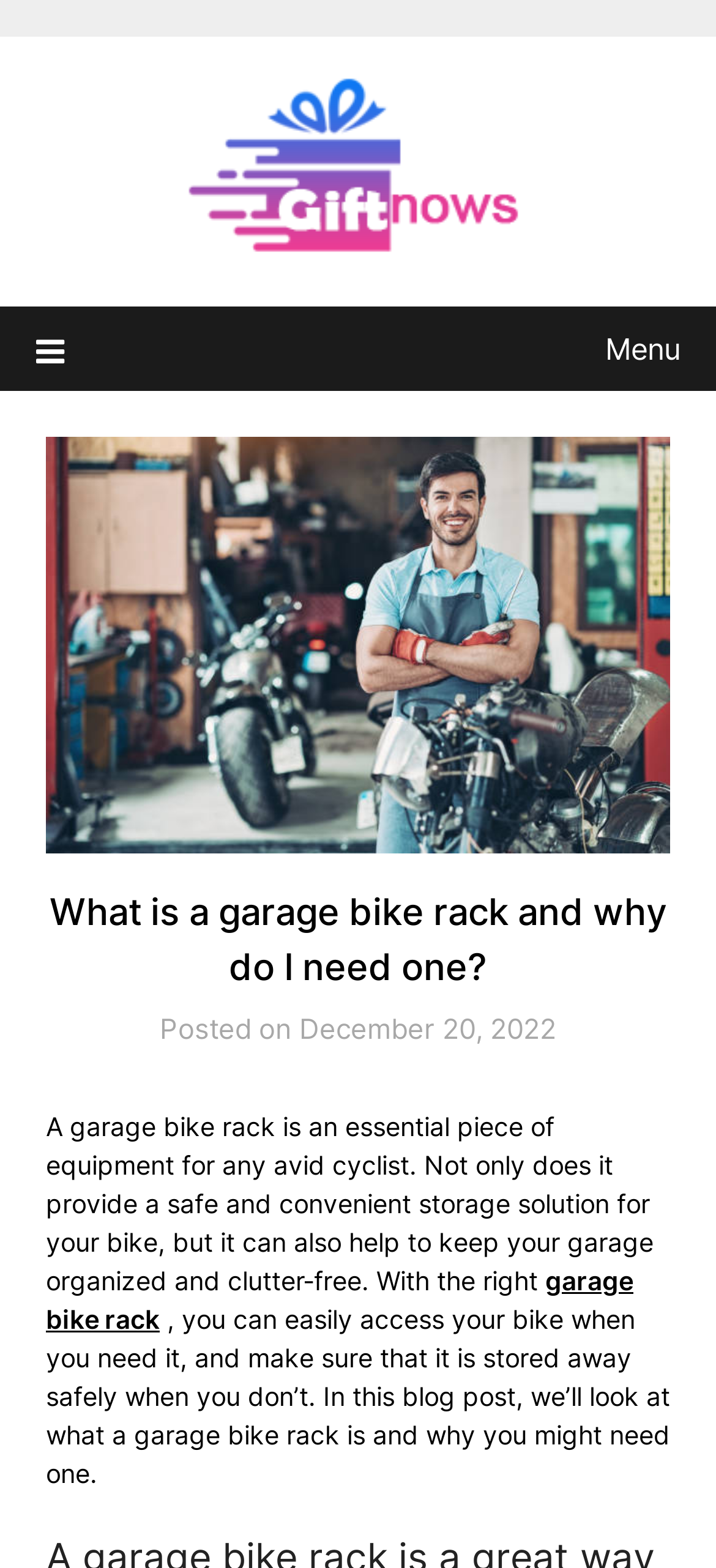What is the benefit of using a garage bike rack?
Answer the question based on the image using a single word or a brief phrase.

Easy access and safety